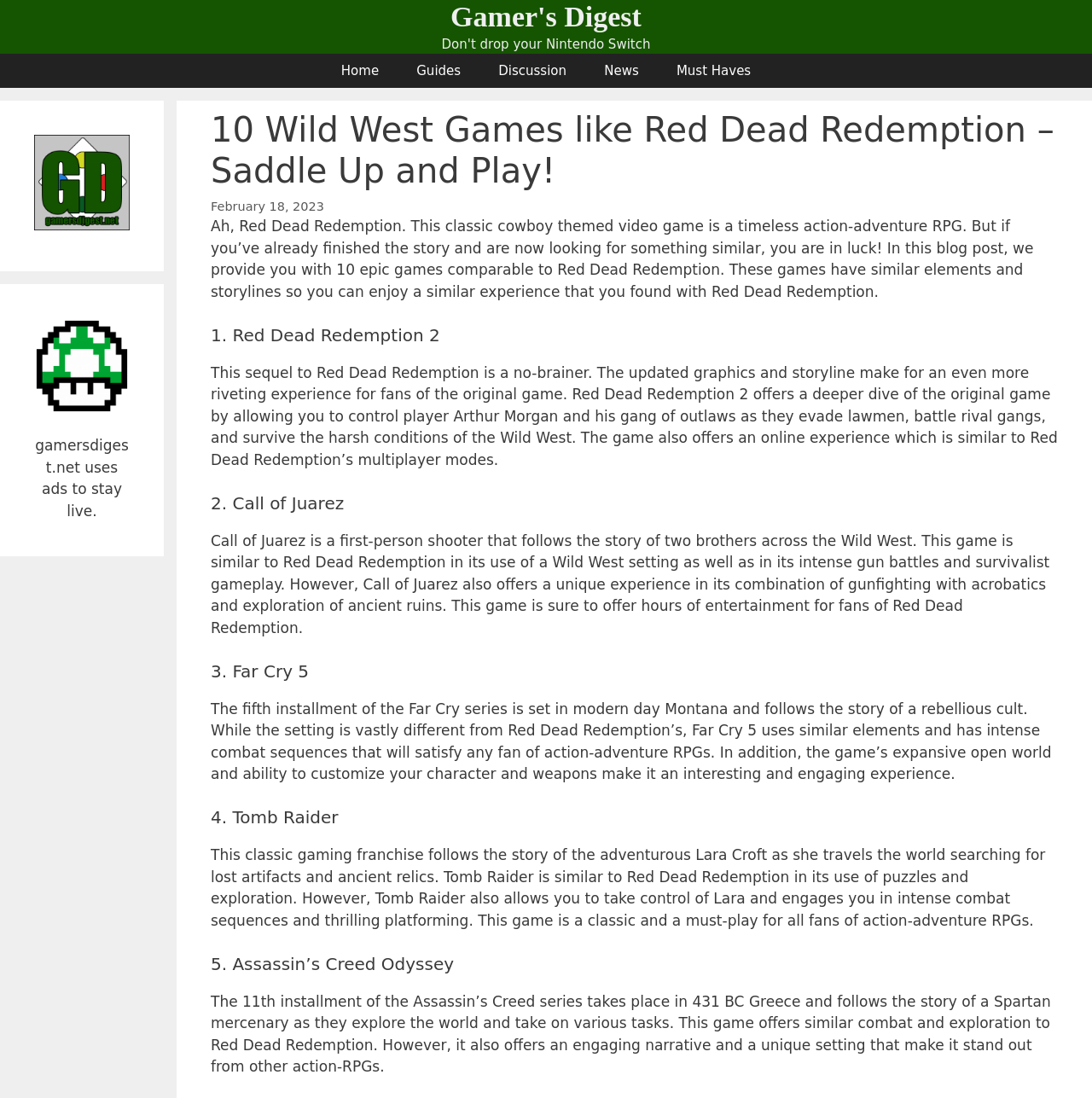What type of game is Tomb Raider?
Please give a detailed and elaborate explanation in response to the question.

The article describes Tomb Raider as a classic gaming franchise that follows the story of Lara Croft, and mentions that it has elements of puzzles and exploration, which are typical characteristics of action-adventure RPGs.